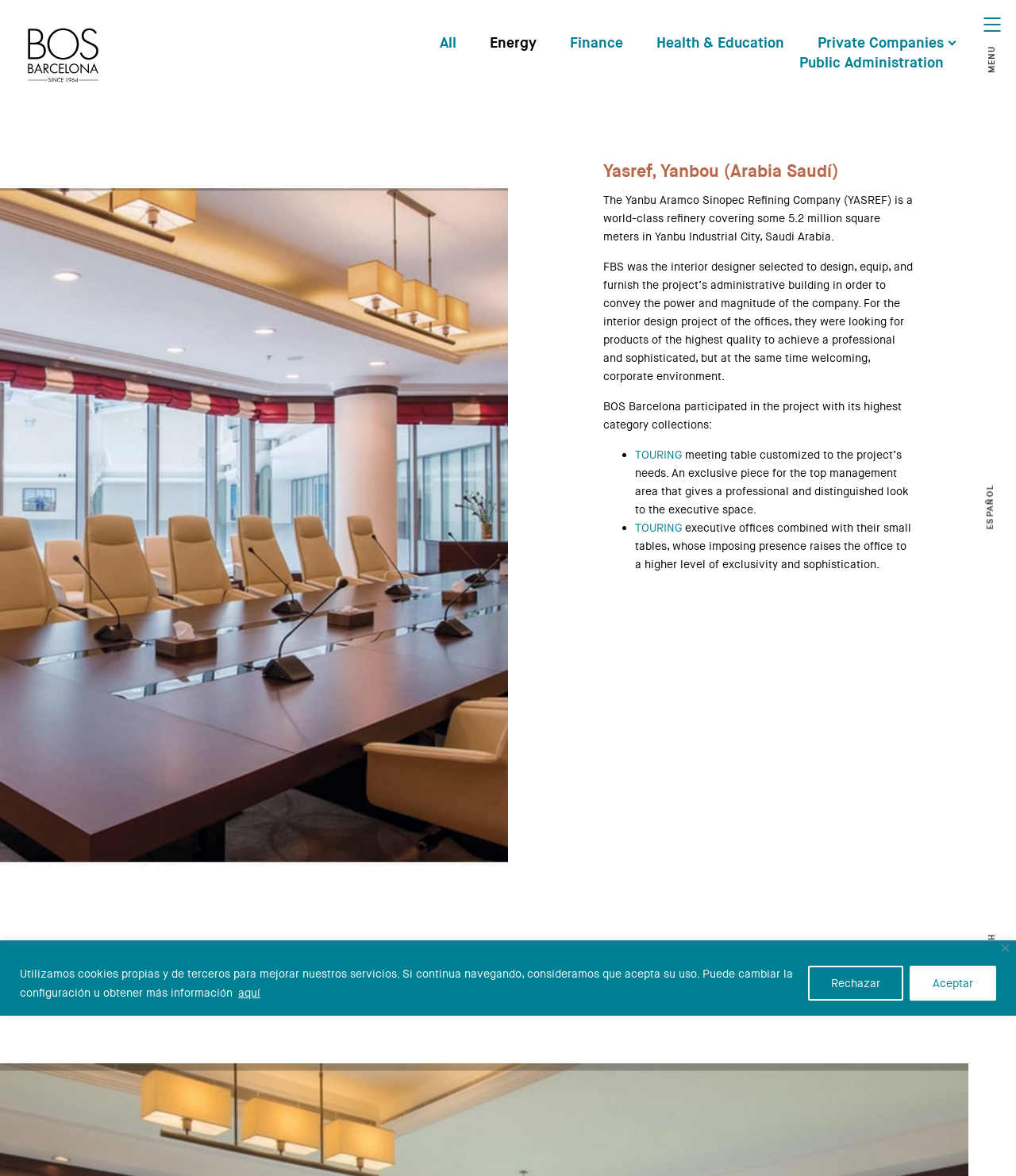Please determine the bounding box coordinates of the element's region to click in order to carry out the following instruction: "Click on the BOS link". The coordinates should be four float numbers between 0 and 1, i.e., [left, top, right, bottom].

[0.02, 0.018, 0.105, 0.076]